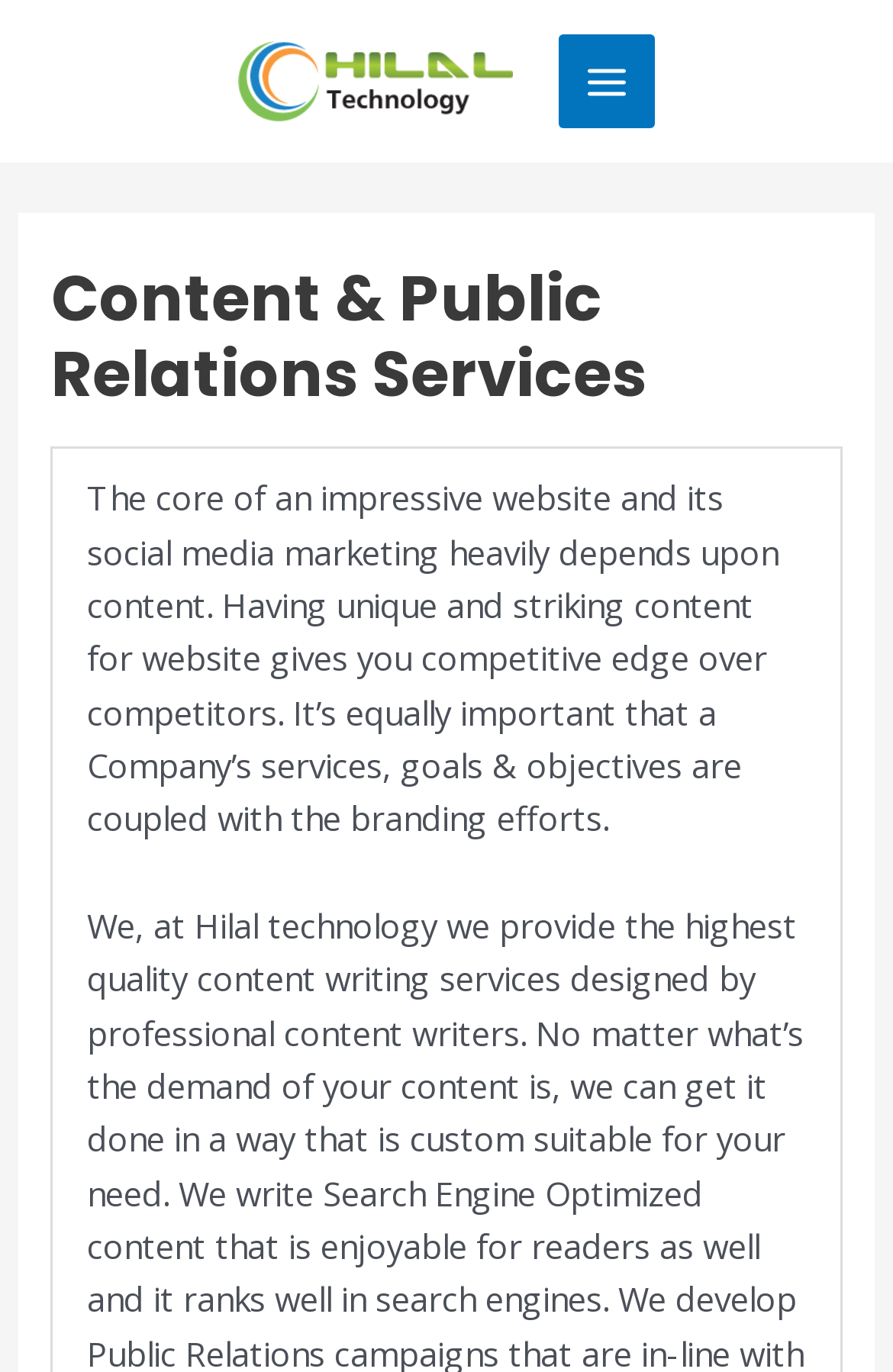Identify and provide the main heading of the webpage.

Content & Public Relations Services